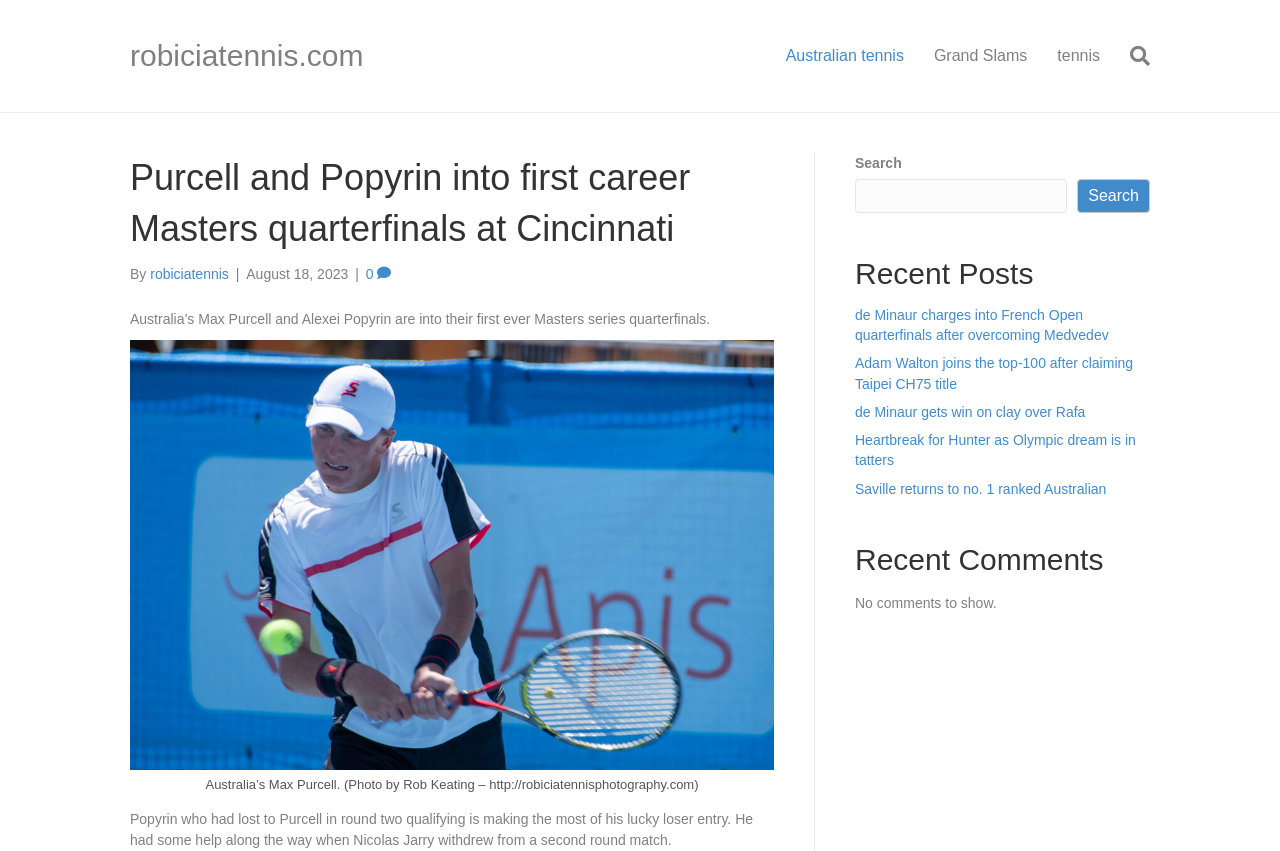Elaborate on the different components and information displayed on the webpage.

The webpage is about tennis news, specifically focusing on Australian tennis players Max Purcell and Alexei Popyrin, who have reached their first career Masters quarterfinals at Cincinnati. 

At the top of the page, there is a header section with a logo and a navigation menu that includes links to "Search", "Australian tennis", "Grand Slams", and "tennis". 

Below the header, there is a main article section with a heading that reads "Purcell and Popyrin into first career Masters quarterfinals at Cincinnati". The article is attributed to "robiciatennis" and dated August 18, 2023. The text describes how Purcell and Popyrin have achieved this milestone, with Popyrin benefiting from a lucky loser entry and some help from Nicolas Jarry's withdrawal. 

To the right of the article, there is a sidebar with three sections. The top section has a search bar with a "Search" button. The middle section is titled "Recent Posts" and lists five links to other tennis news articles, including stories about de Minaur, Adam Walton, and Hunter. The bottom section is titled "Recent Comments" but currently shows no comments. 

There is also a figure with a caption below the main article, which appears to be a photo of Max Purcell with a description of the photo and its source.